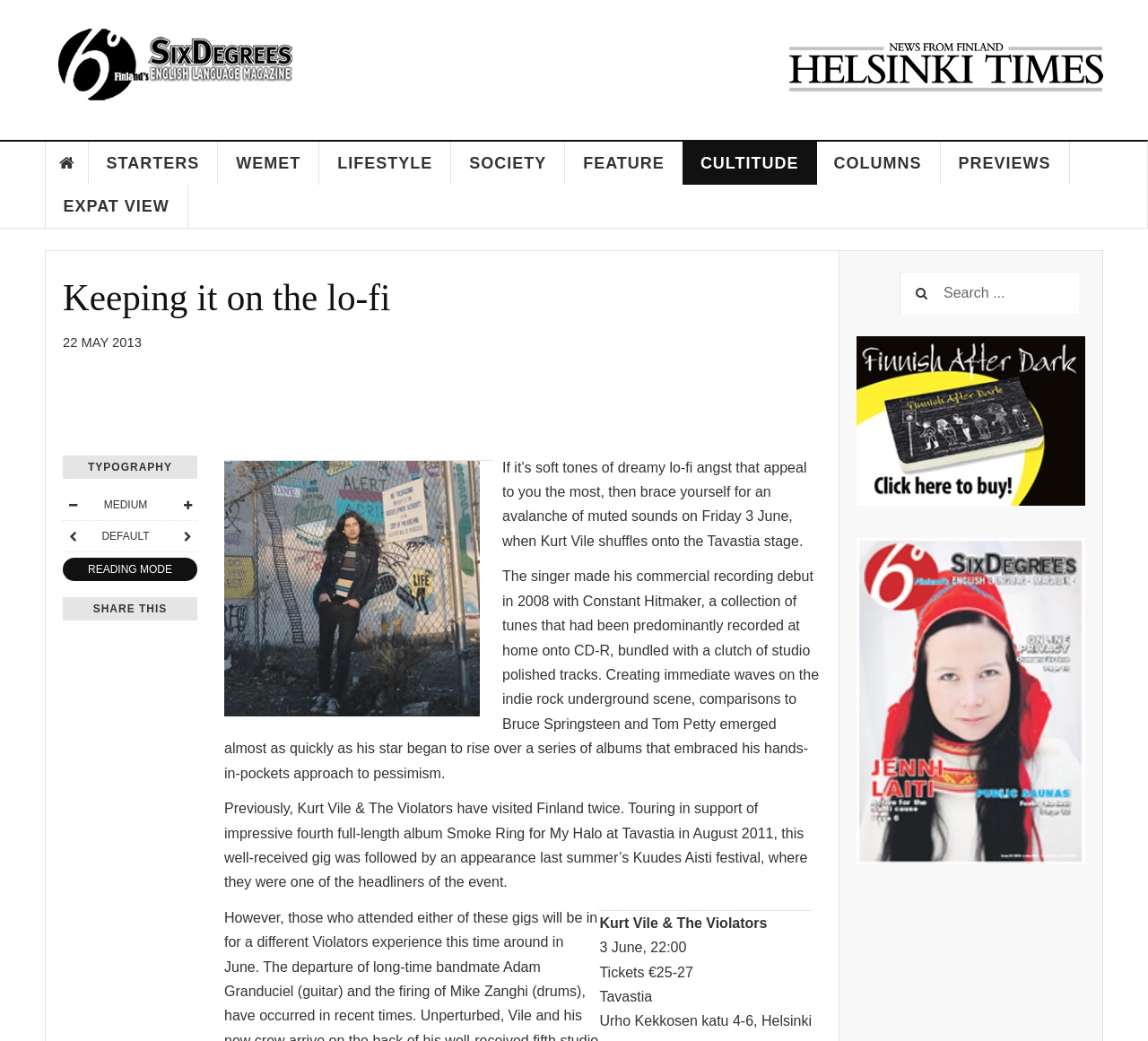Identify the bounding box for the UI element that is described as follows: "Expat view".

[0.039, 0.177, 0.164, 0.219]